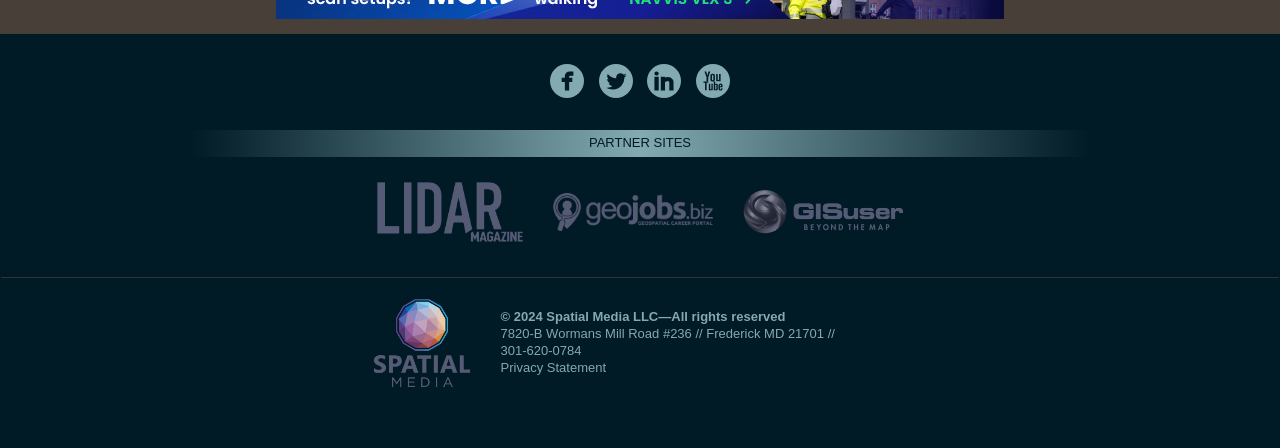Utilize the details in the image to give a detailed response to the question: What is the phone number of Spatial Media LLC?

The question can be answered by looking at the text at the bottom of the webpage. The phone number of Spatial Media LLC is provided, which is 301-620-0784.